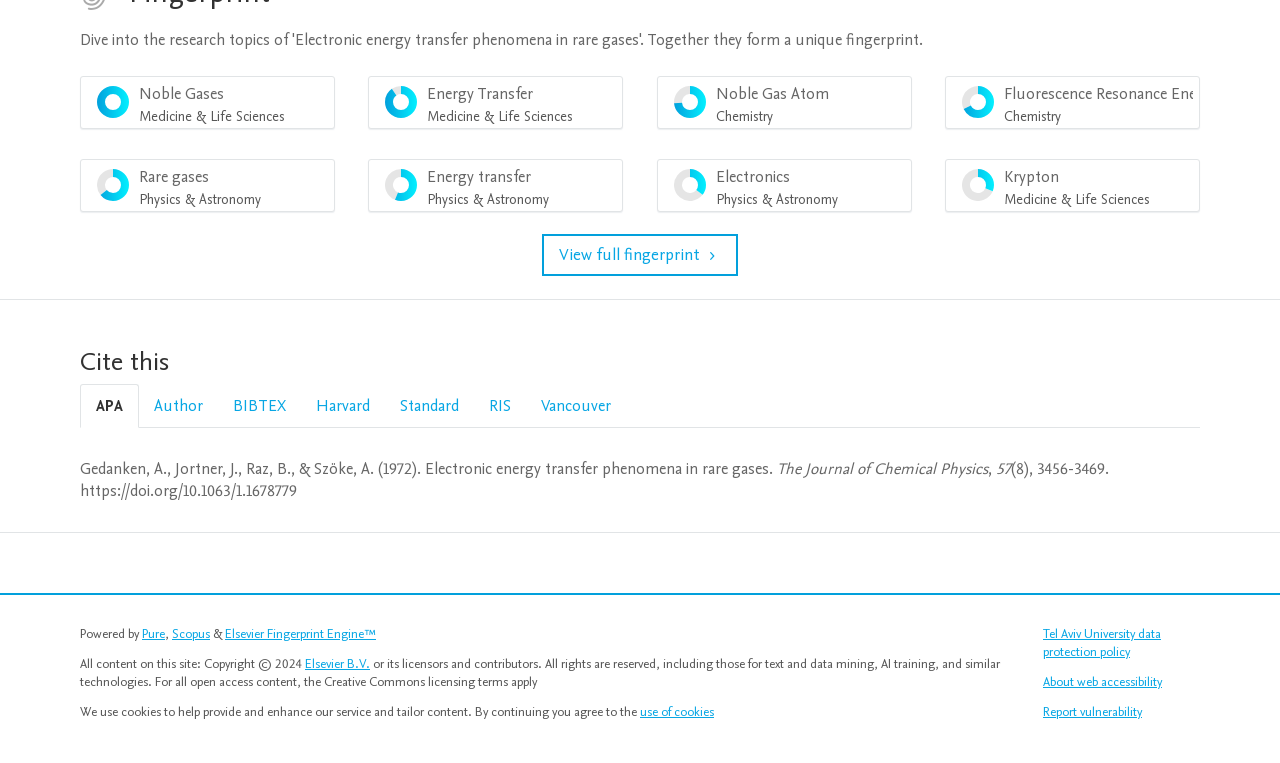Locate the bounding box coordinates of the element's region that should be clicked to carry out the following instruction: "View Elsevier Fingerprint Engine". The coordinates need to be four float numbers between 0 and 1, i.e., [left, top, right, bottom].

[0.176, 0.82, 0.294, 0.843]